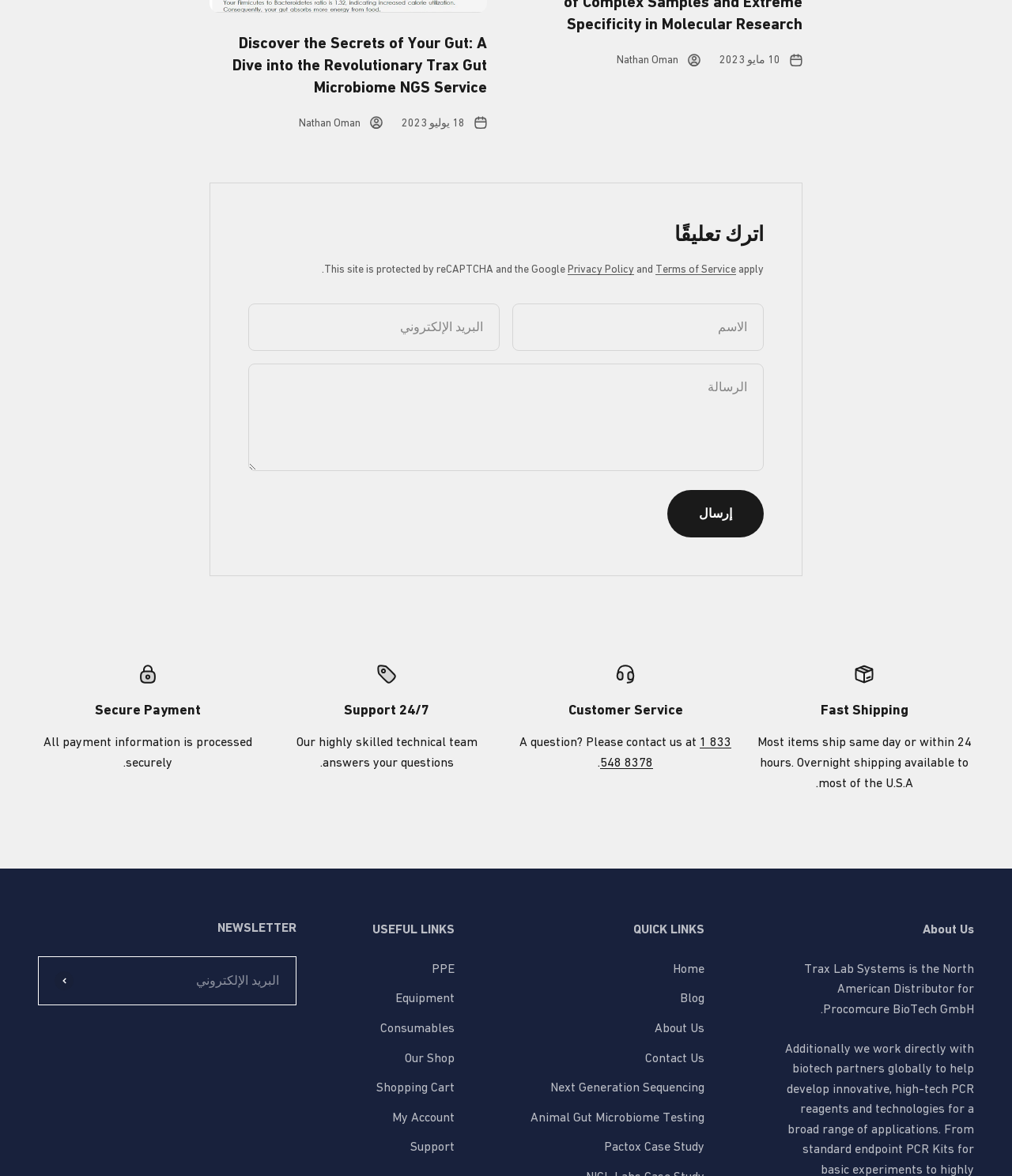What is the purpose of the textbox at the bottom of the webpage?
From the details in the image, provide a complete and detailed answer to the question.

I analyzed the layout and content of the webpage and found a section labeled 'NEWSLETTER' at the bottom. Within this section, there is a textbox with a label 'البريد الإلكتروني' (which means 'Email' in Arabic) and a button labeled 'اشتراك' (which means 'Subscribe' in Arabic). Therefore, I concluded that the purpose of this textbox is to subscribe to a newsletter.